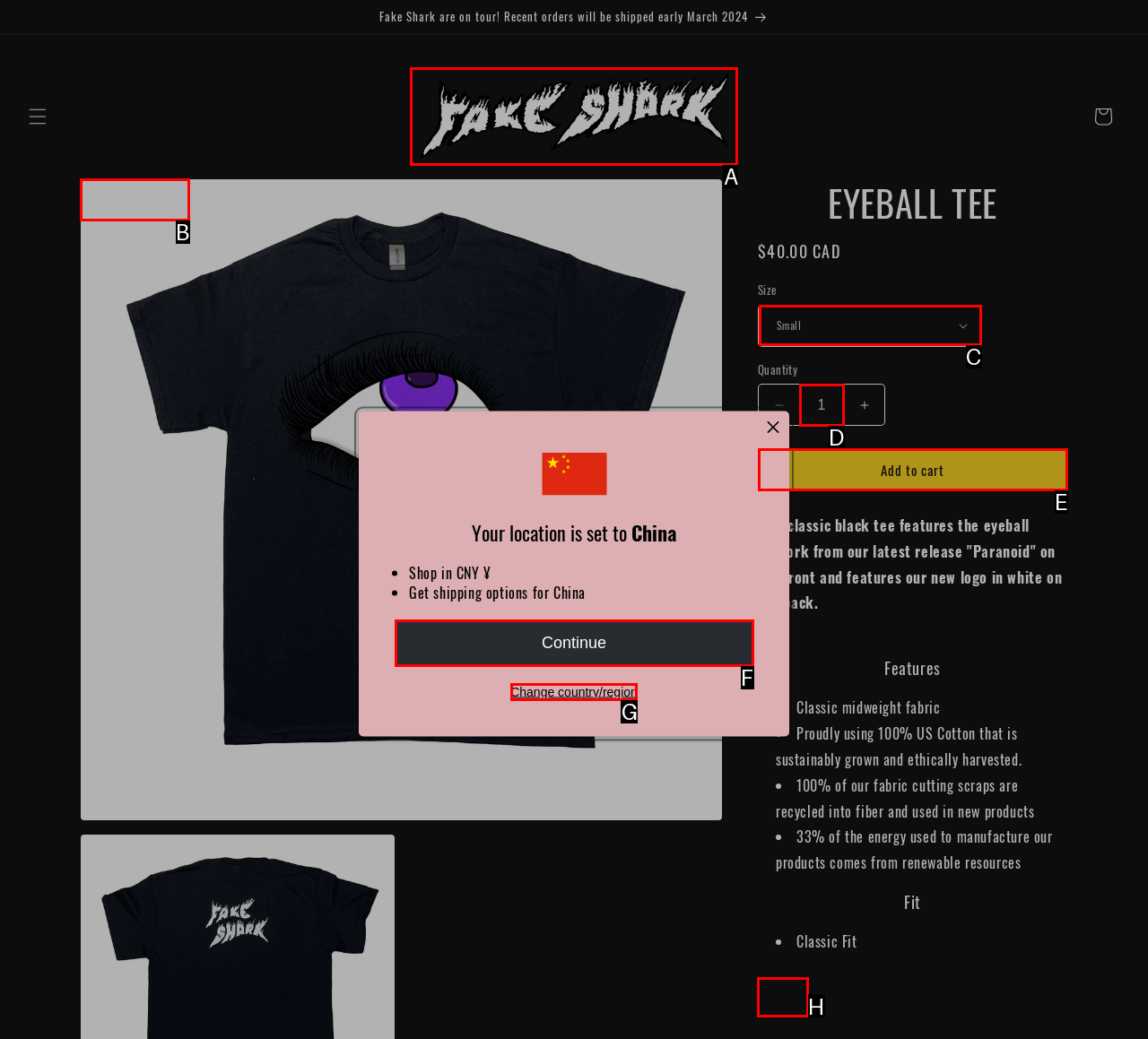Identify the letter of the UI element you need to select to accomplish the task: Share the product.
Respond with the option's letter from the given choices directly.

H